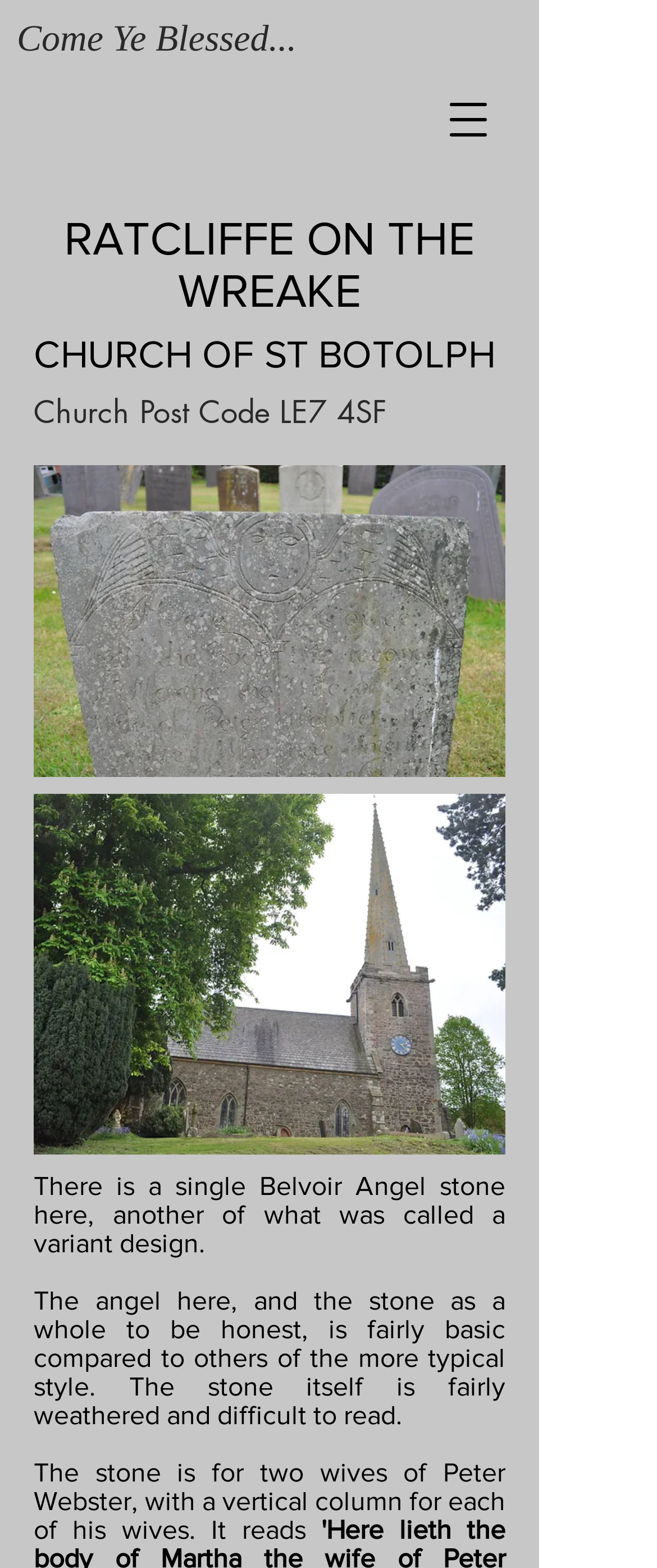Could you identify the text that serves as the heading for this webpage?

RATCLIFFE ON THE WREAKE